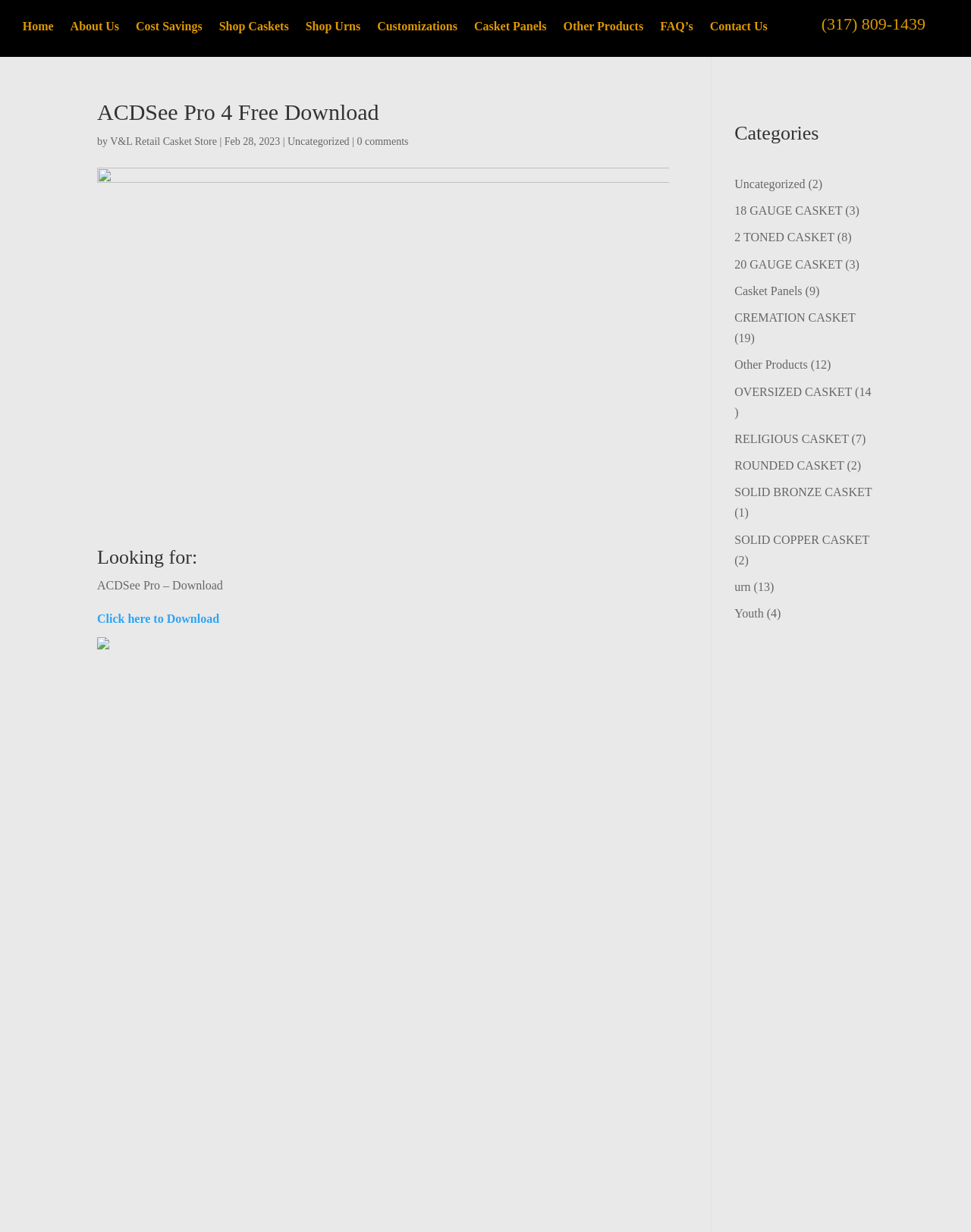Kindly determine the bounding box coordinates for the clickable area to achieve the given instruction: "Click on Home".

[0.023, 0.017, 0.055, 0.031]